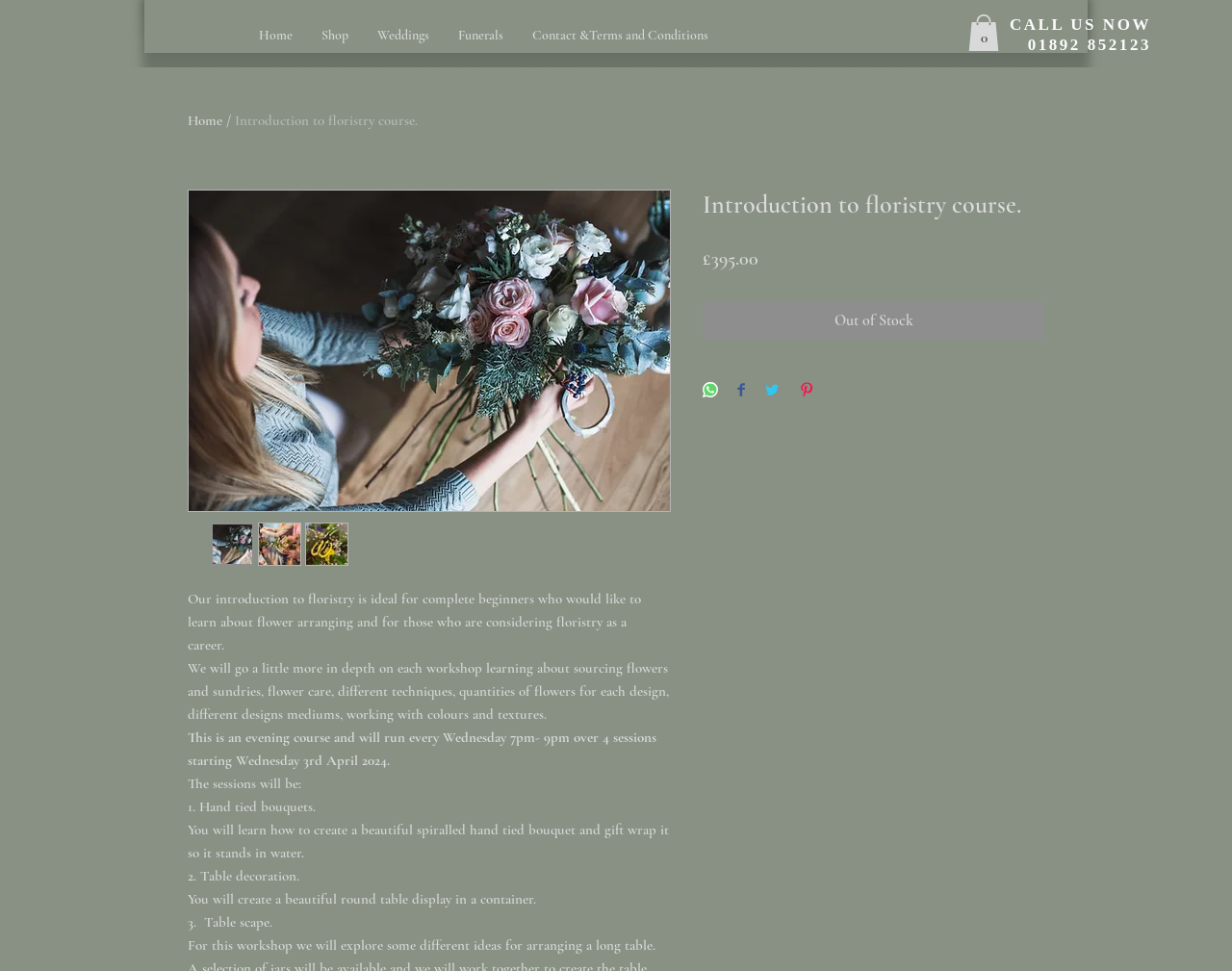Identify the bounding box coordinates of the clickable region to carry out the given instruction: "Click the 'Share on WhatsApp' button".

[0.57, 0.394, 0.583, 0.412]